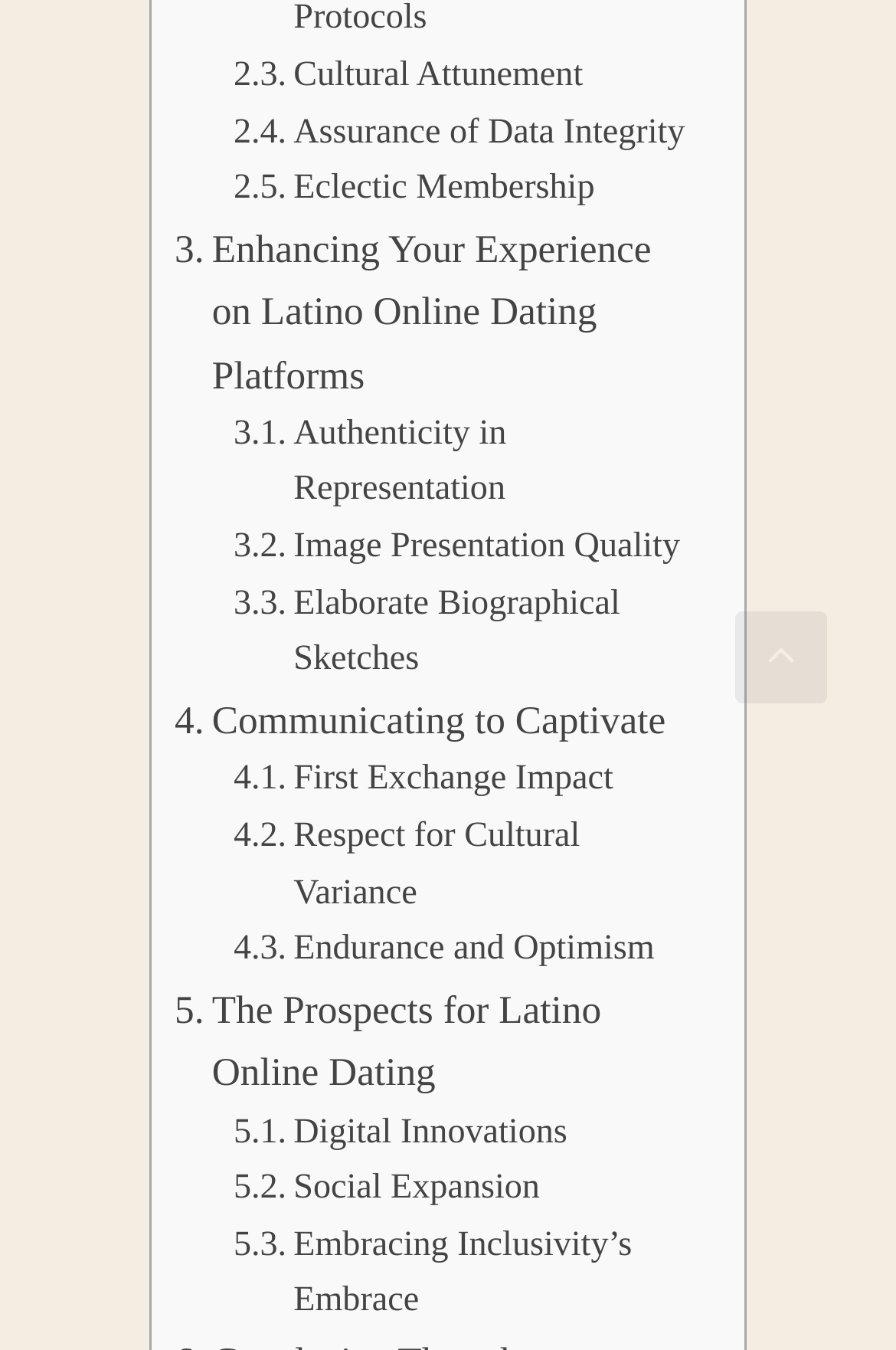With reference to the image, please provide a detailed answer to the following question: What is the topic of the webpage?

I analyzed the text of the links on the webpage and found that many of them mention 'Latino Online Dating', indicating that this is the main topic of the webpage.